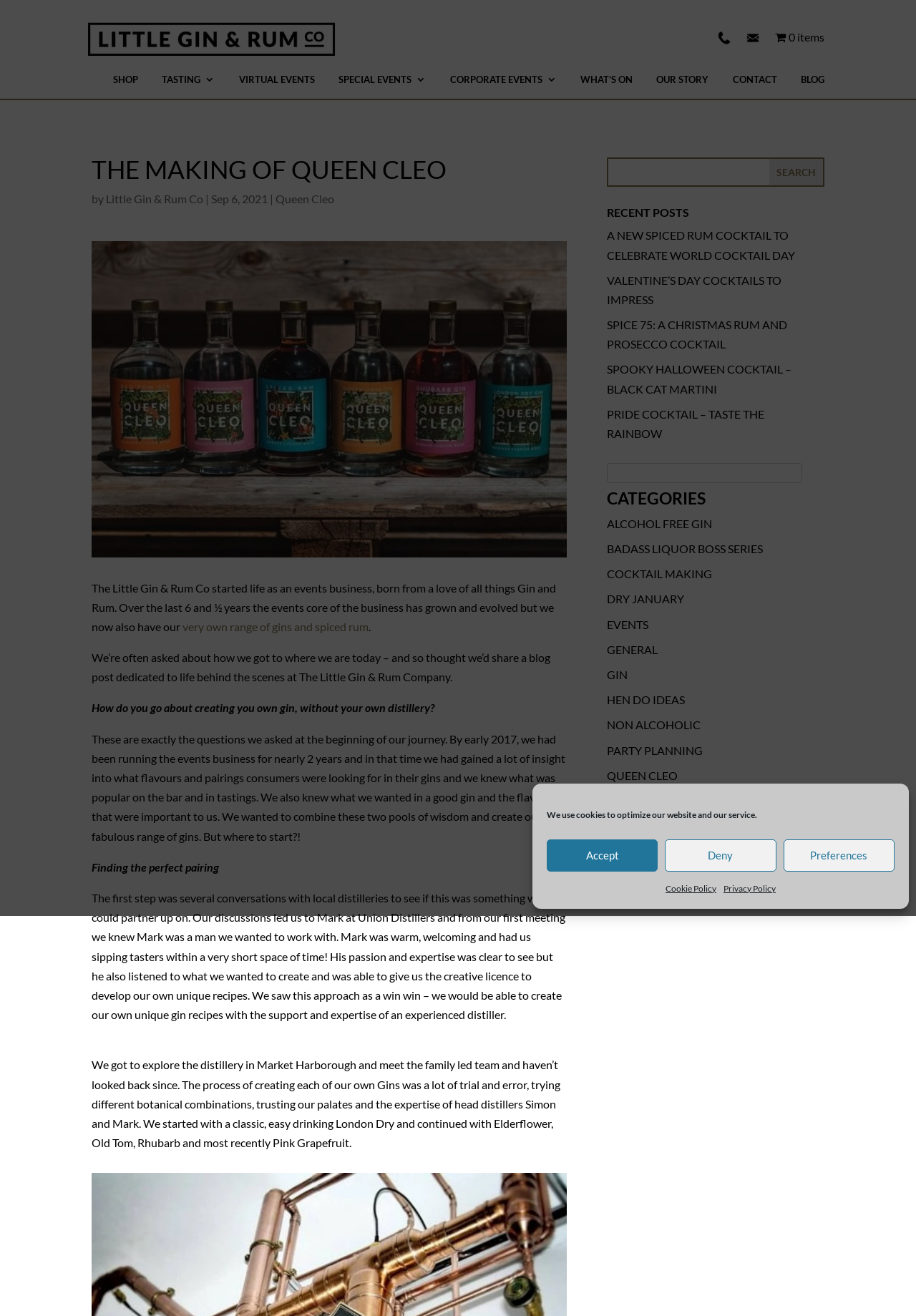What is the first step in creating the company's own gin?
Please use the image to deliver a detailed and complete answer.

I found the first step by reading the text 'Finding the perfect pairing' which is a subheading in the blog post, and it is mentioned as the first step in creating the company's own gin.